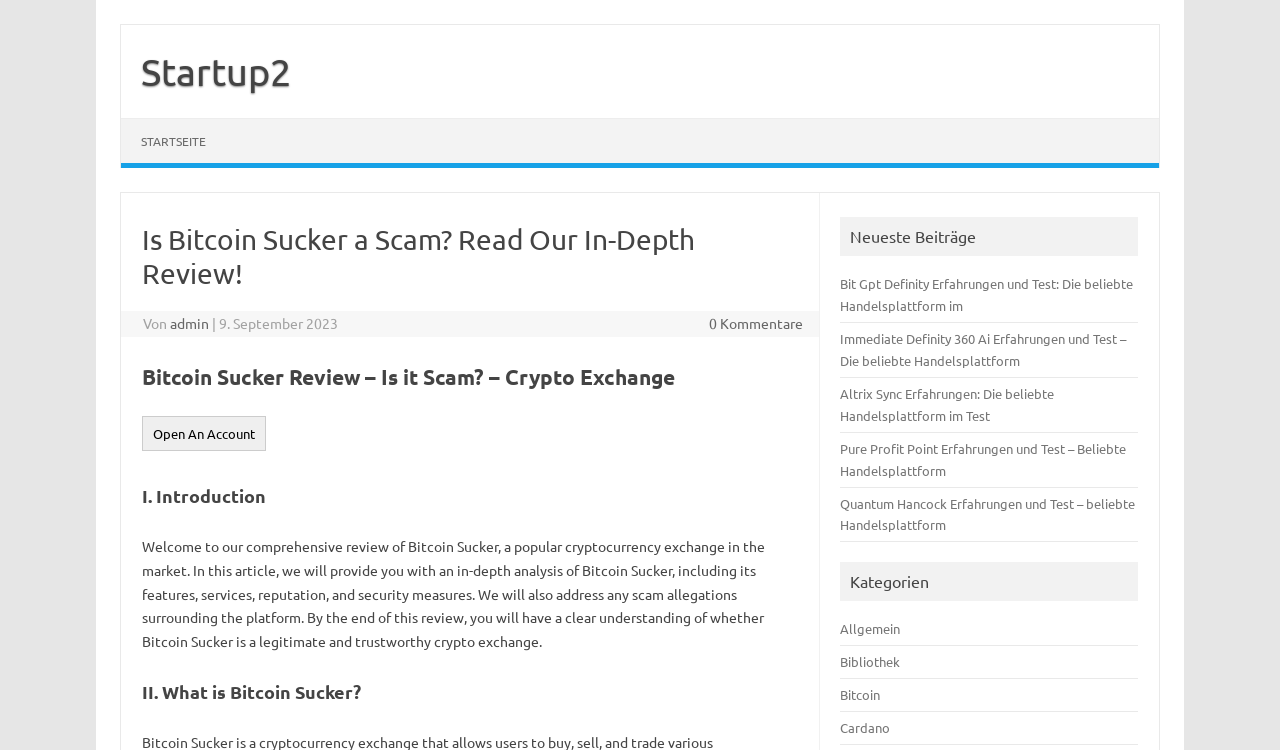Find the bounding box coordinates of the element to click in order to complete this instruction: "Learn more about Bit Gpt Definity Erfahrungen". The bounding box coordinates must be four float numbers between 0 and 1, denoted as [left, top, right, bottom].

[0.657, 0.366, 0.885, 0.418]